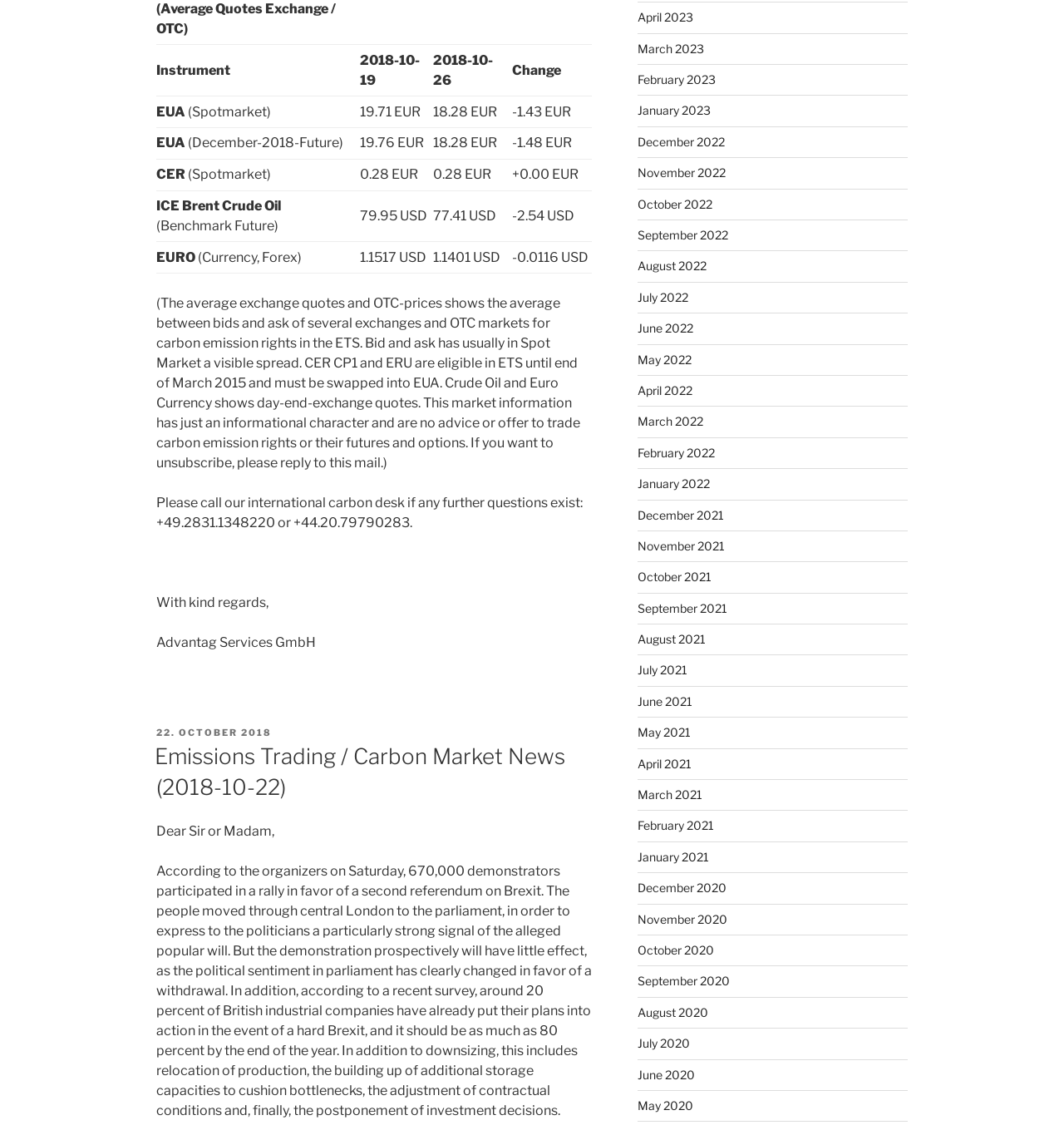Could you specify the bounding box coordinates for the clickable section to complete the following instruction: "Call the international carbon desk for further questions"?

[0.147, 0.438, 0.548, 0.47]